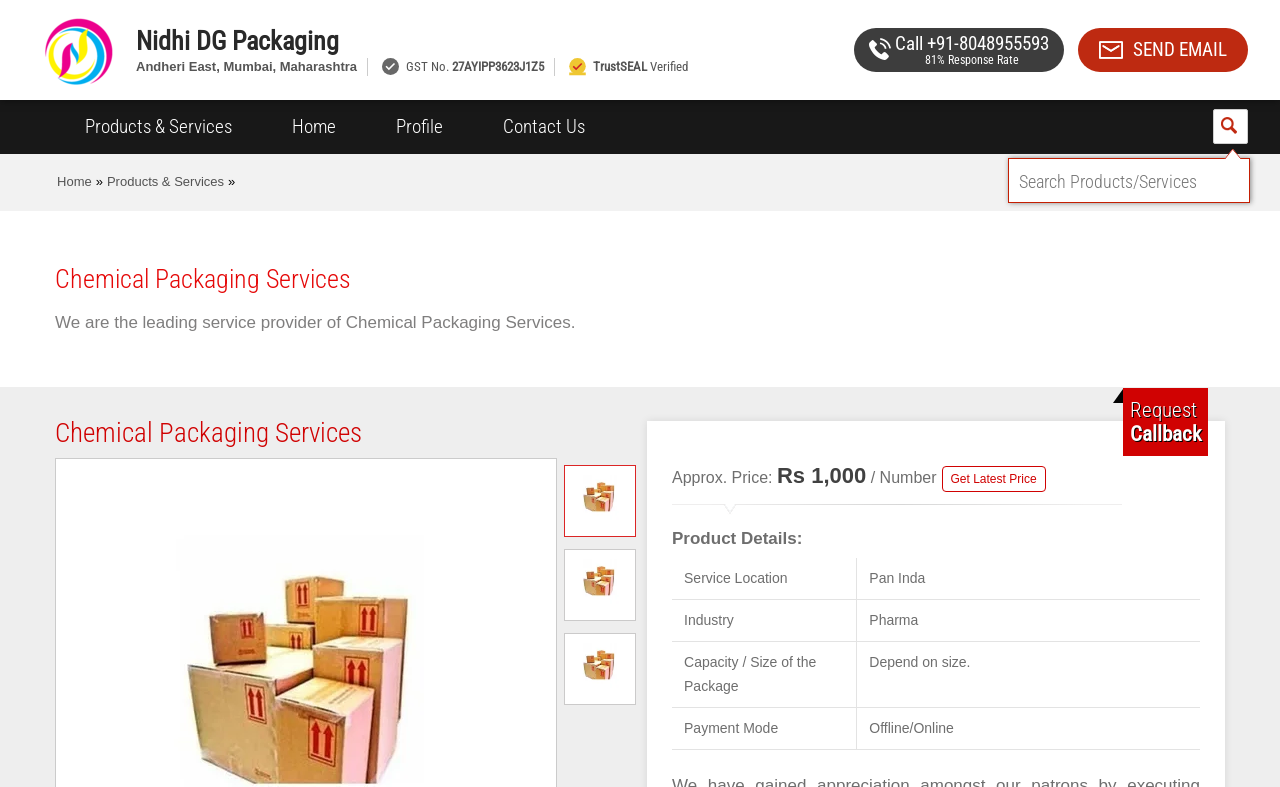What is the payment mode accepted by the company?
Look at the webpage screenshot and answer the question with a detailed explanation.

The payment mode accepted by the company can be found in the table below the 'Product Details:' section, where it is written as 'Offline/Online' in the 'Payment Mode' column.